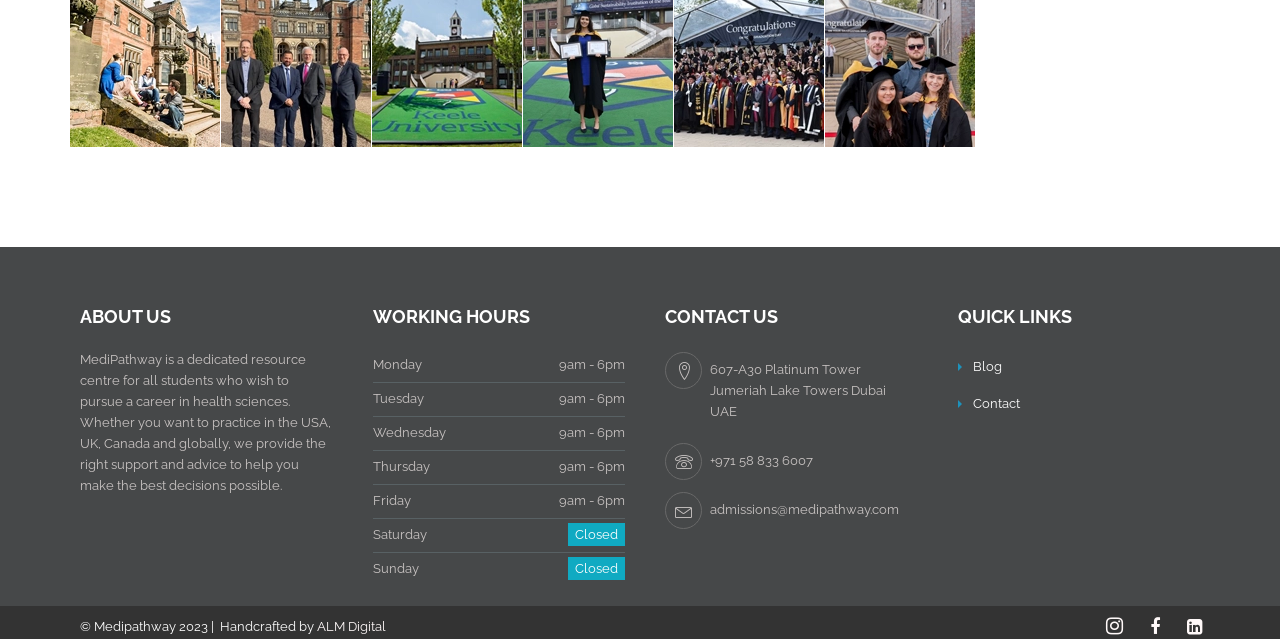Find the bounding box coordinates for the element described here: "Choose Coaching".

None